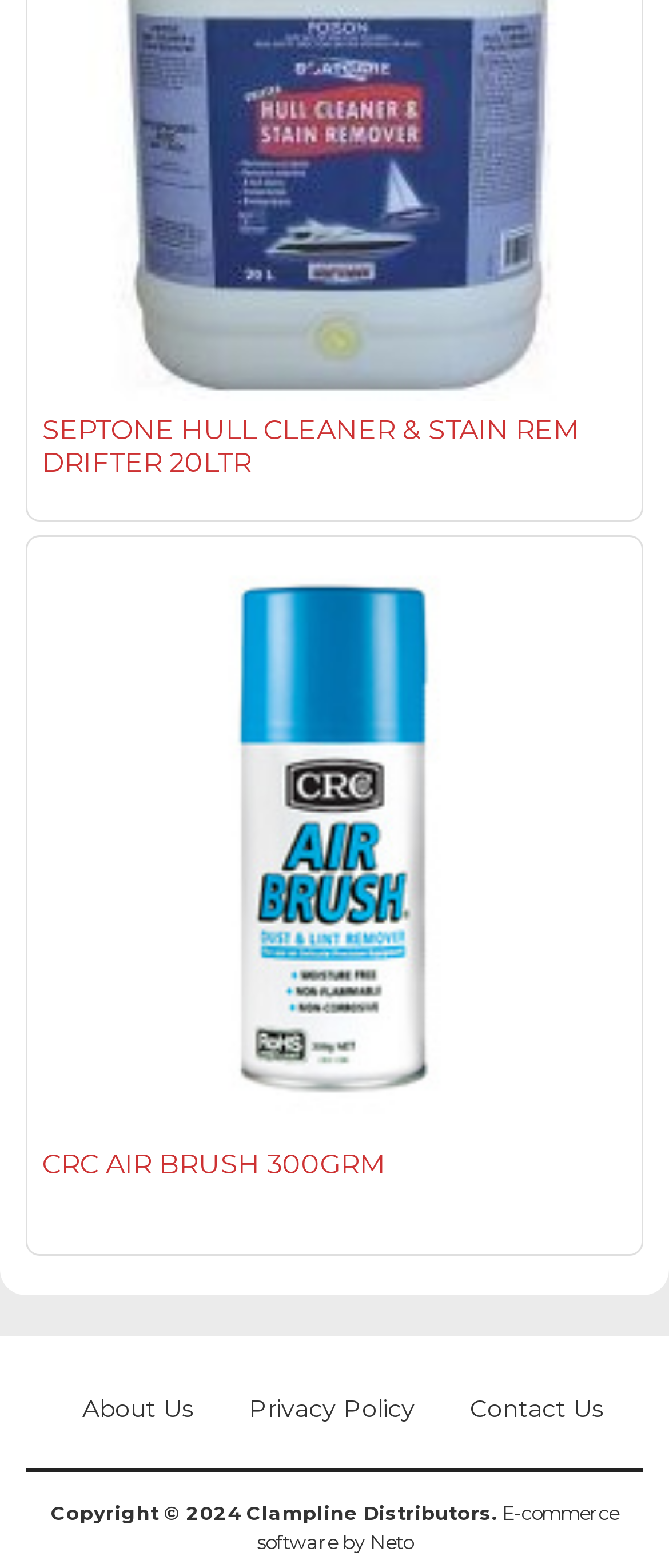What is the product shown in the thumbnail?
Please provide a single word or phrase as the answer based on the screenshot.

CRC AIR BRUSH 300GRM